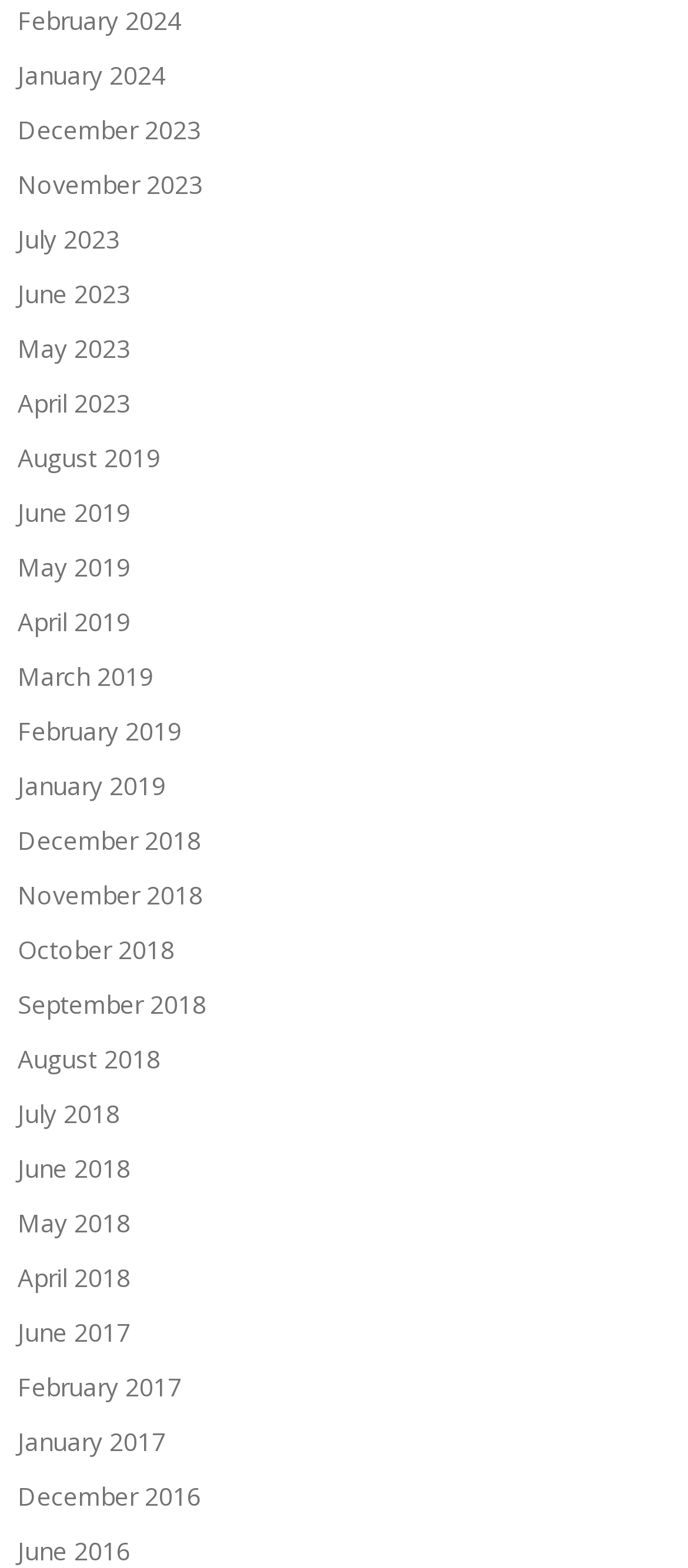What is the most recent month listed?
Refer to the image and provide a one-word or short phrase answer.

February 2024